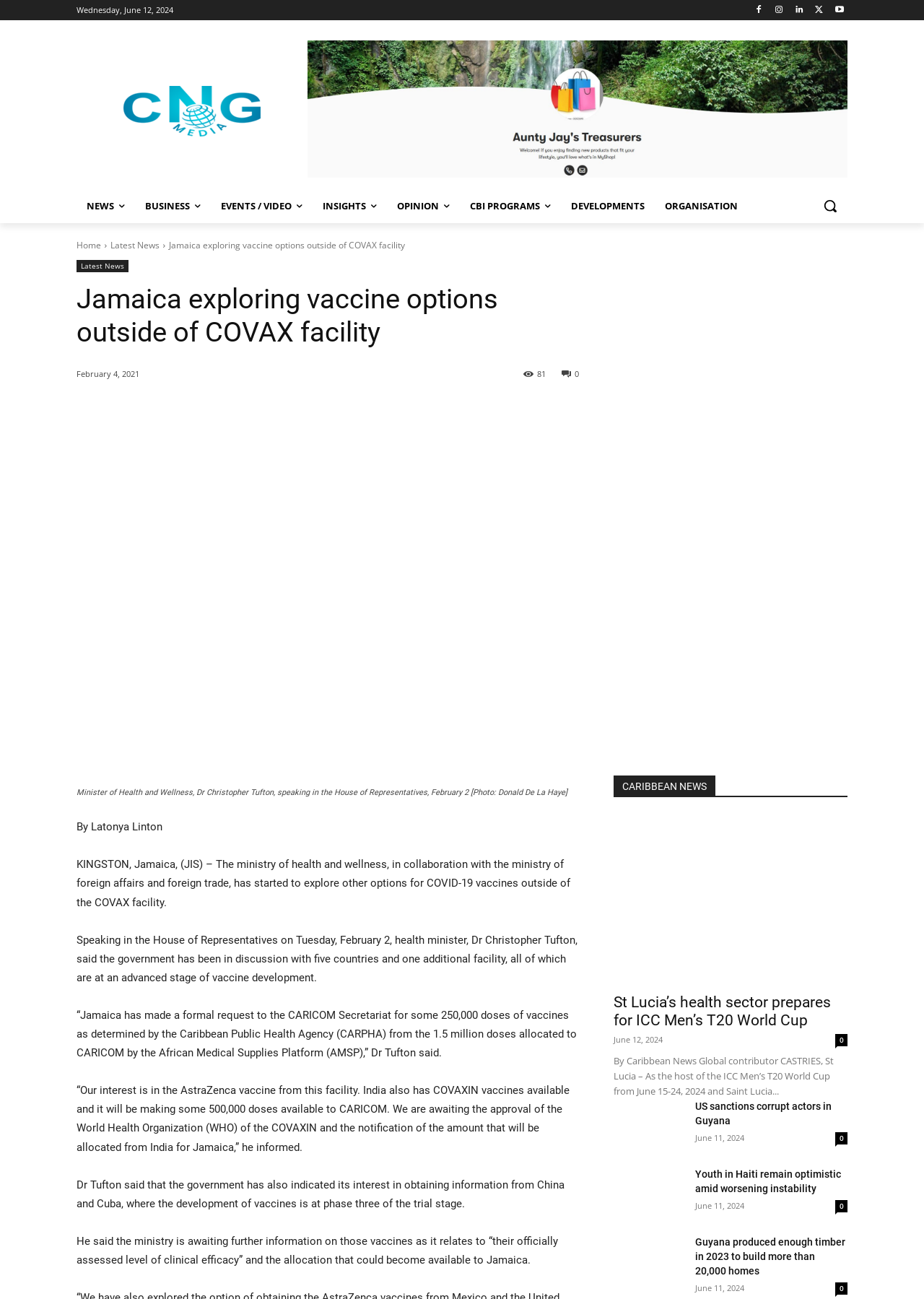Determine the bounding box coordinates of the clickable area required to perform the following instruction: "Read the latest news". The coordinates should be represented as four float numbers between 0 and 1: [left, top, right, bottom].

[0.12, 0.184, 0.173, 0.193]